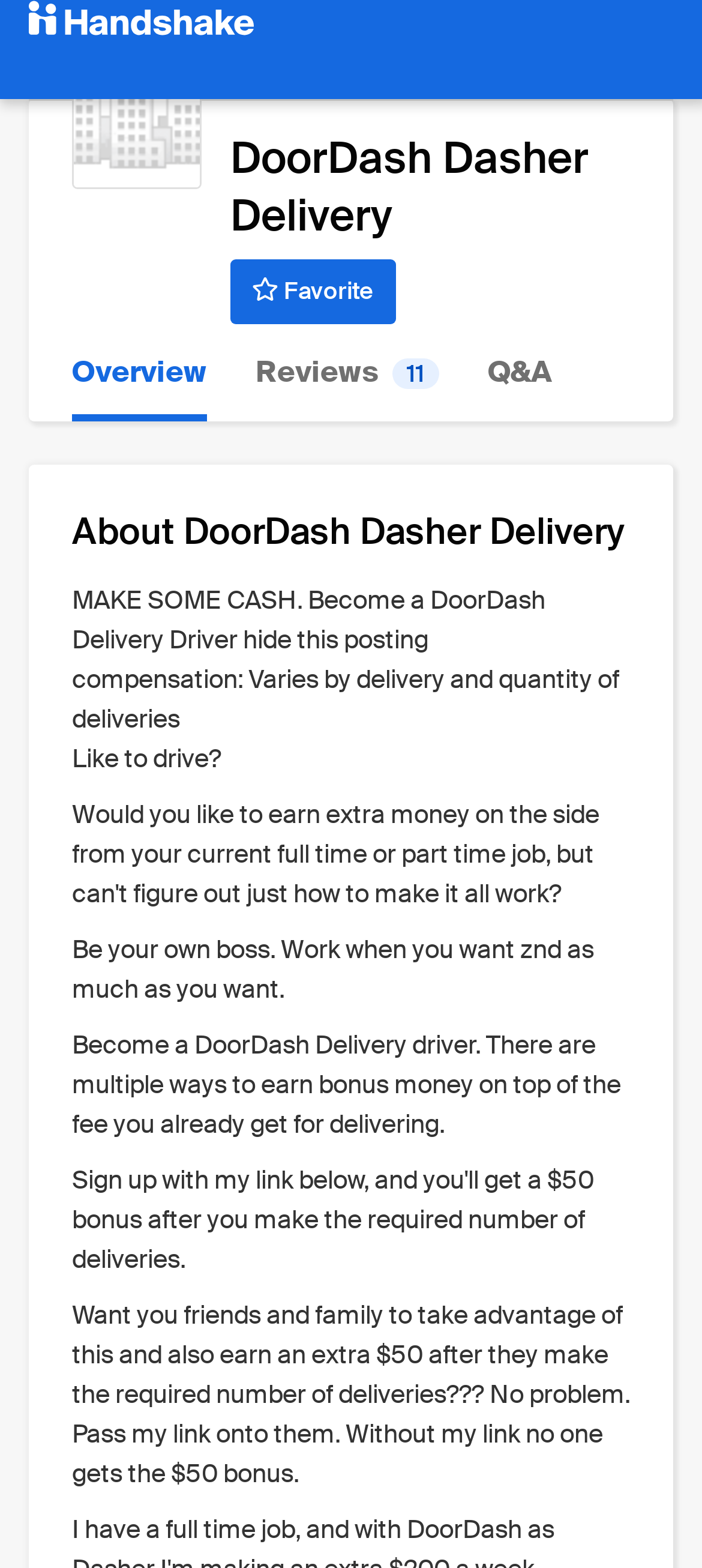Provide a brief response to the question below using one word or phrase:
What is the name of the company being reviewed?

DoorDash Dasher Delivery